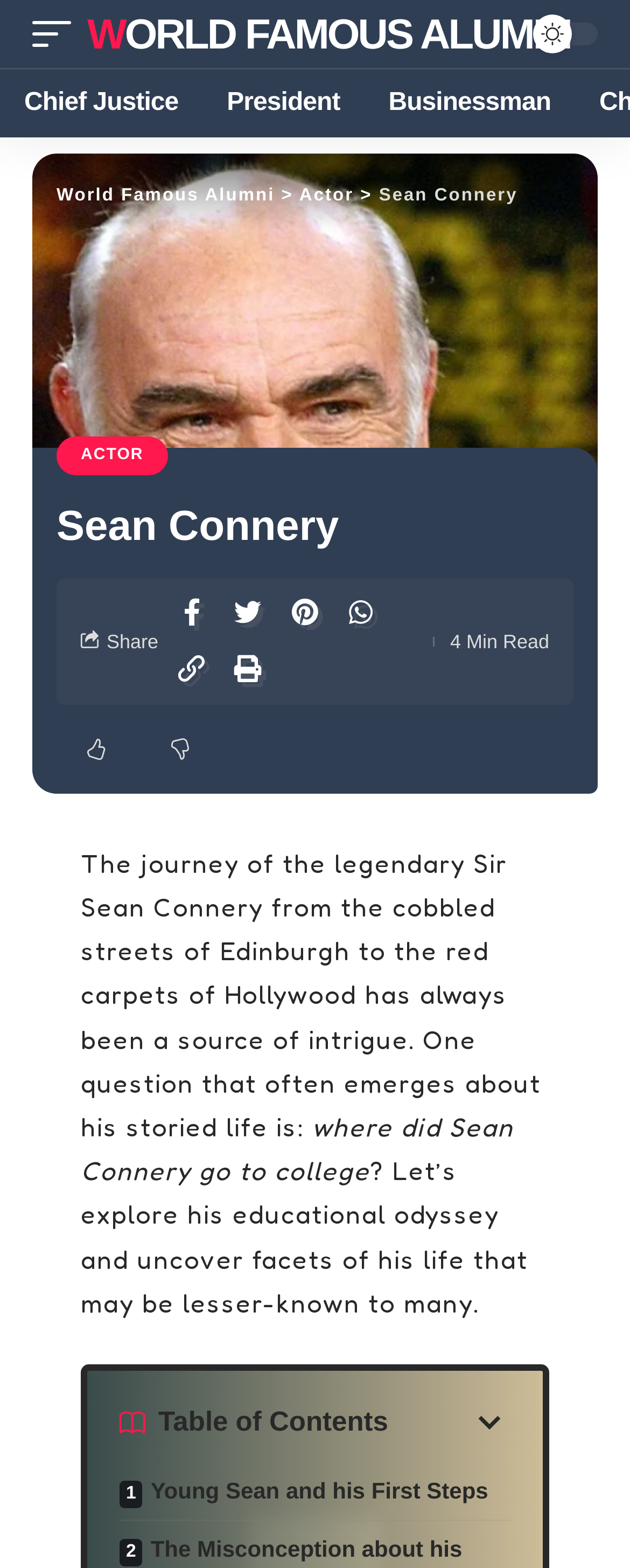Refer to the screenshot and answer the following question in detail:
What is the topic of the article?

The answer can be found by reading the introductory paragraph, which mentions exploring Sean Connery's unique educational journey.